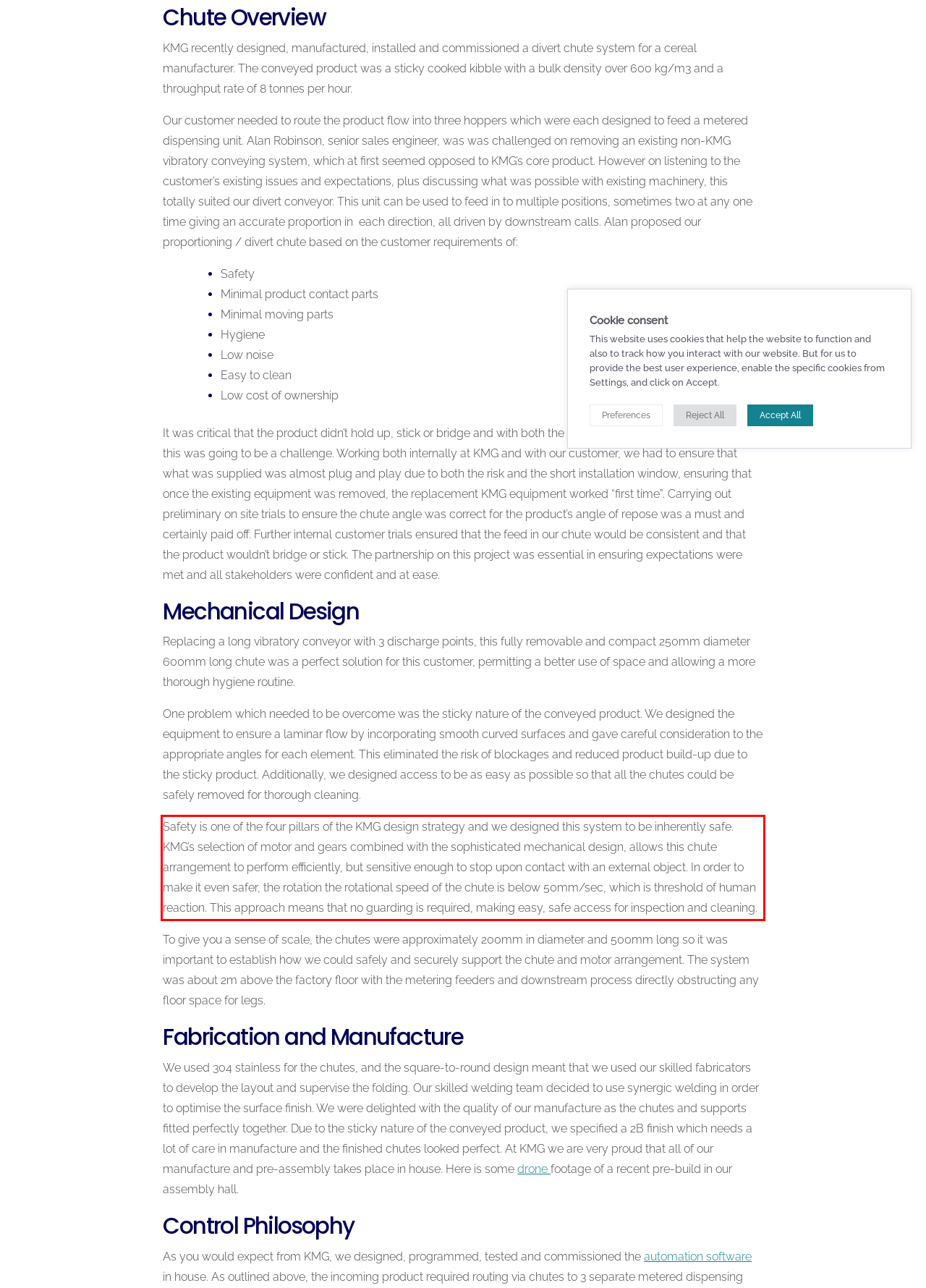Analyze the screenshot of the webpage and extract the text from the UI element that is inside the red bounding box.

Safety is one of the four pillars of the KMG design strategy and we designed this system to be inherently safe. KMG’s selection of motor and gears combined with the sophisticated mechanical design, allows this chute arrangement to perform efficiently, but sensitive enough to stop upon contact with an external object. In order to make it even safer, the rotation the rotational speed of the chute is below 50mm/sec, which is threshold of human reaction. This approach means that no guarding is required, making easy, safe access for inspection and cleaning.